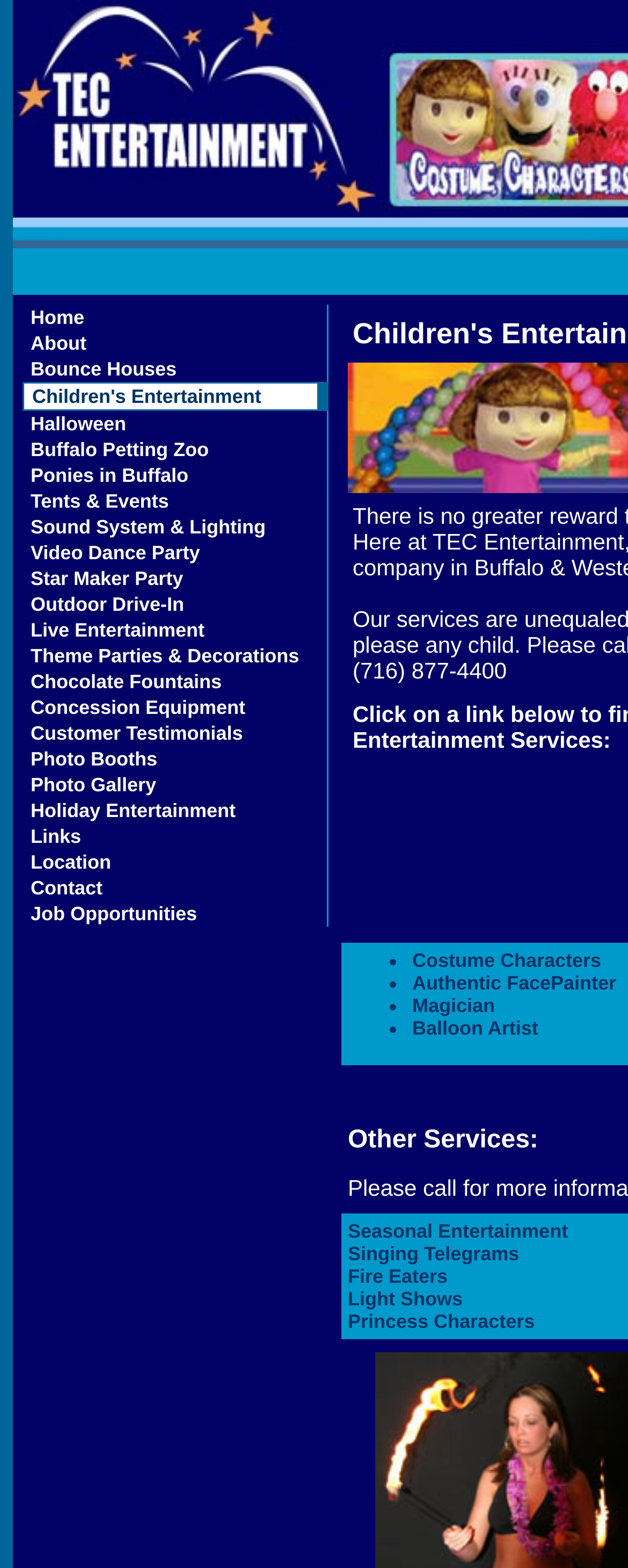Pinpoint the bounding box coordinates of the clickable element needed to complete the instruction: "Click on the 'Costume Characters' link". The coordinates should be provided as four float numbers between 0 and 1: [left, top, right, bottom].

[0.656, 0.605, 0.957, 0.62]